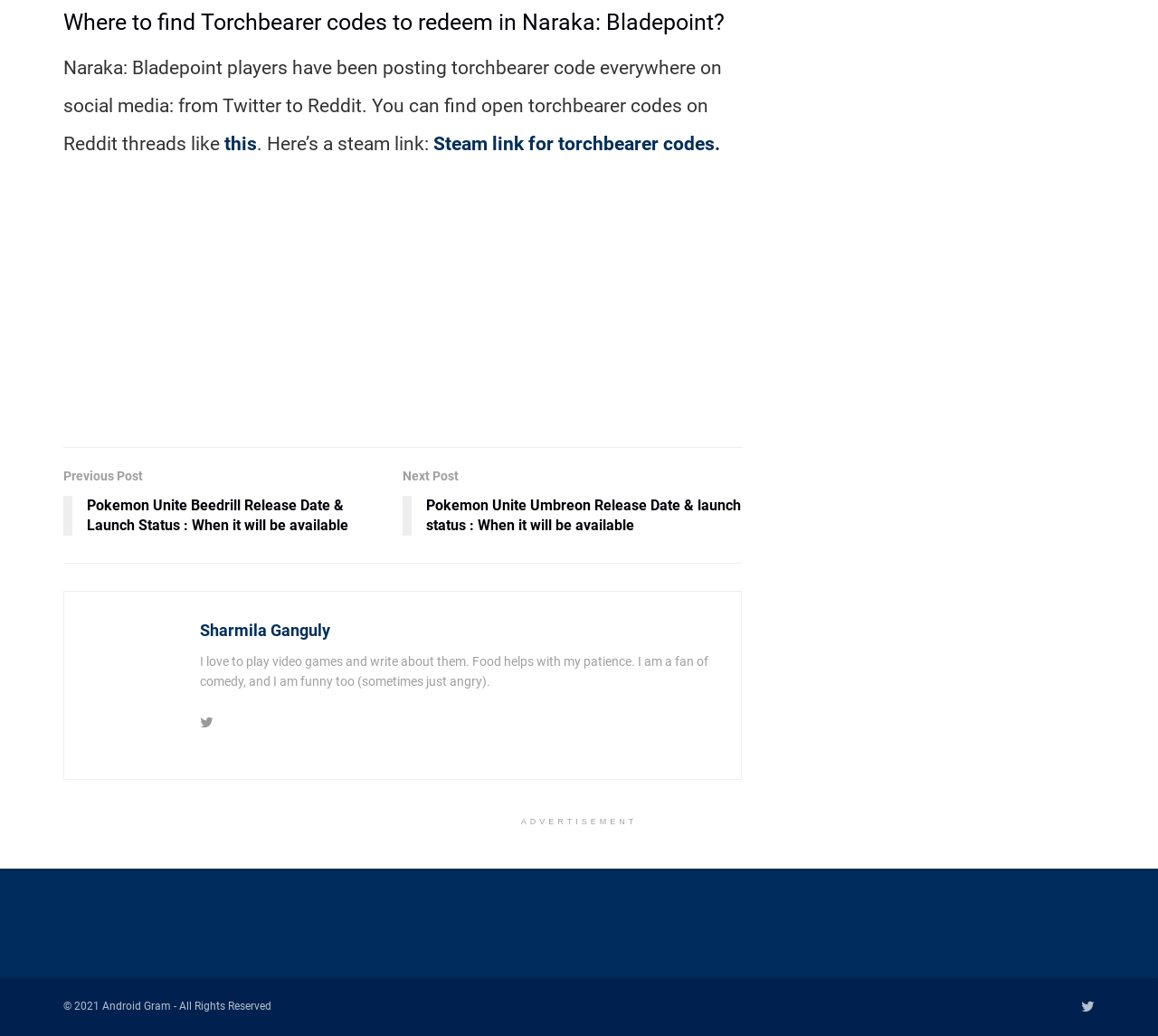Find the bounding box of the web element that fits this description: "Steam link for torchbearer codes.".

[0.374, 0.128, 0.622, 0.149]